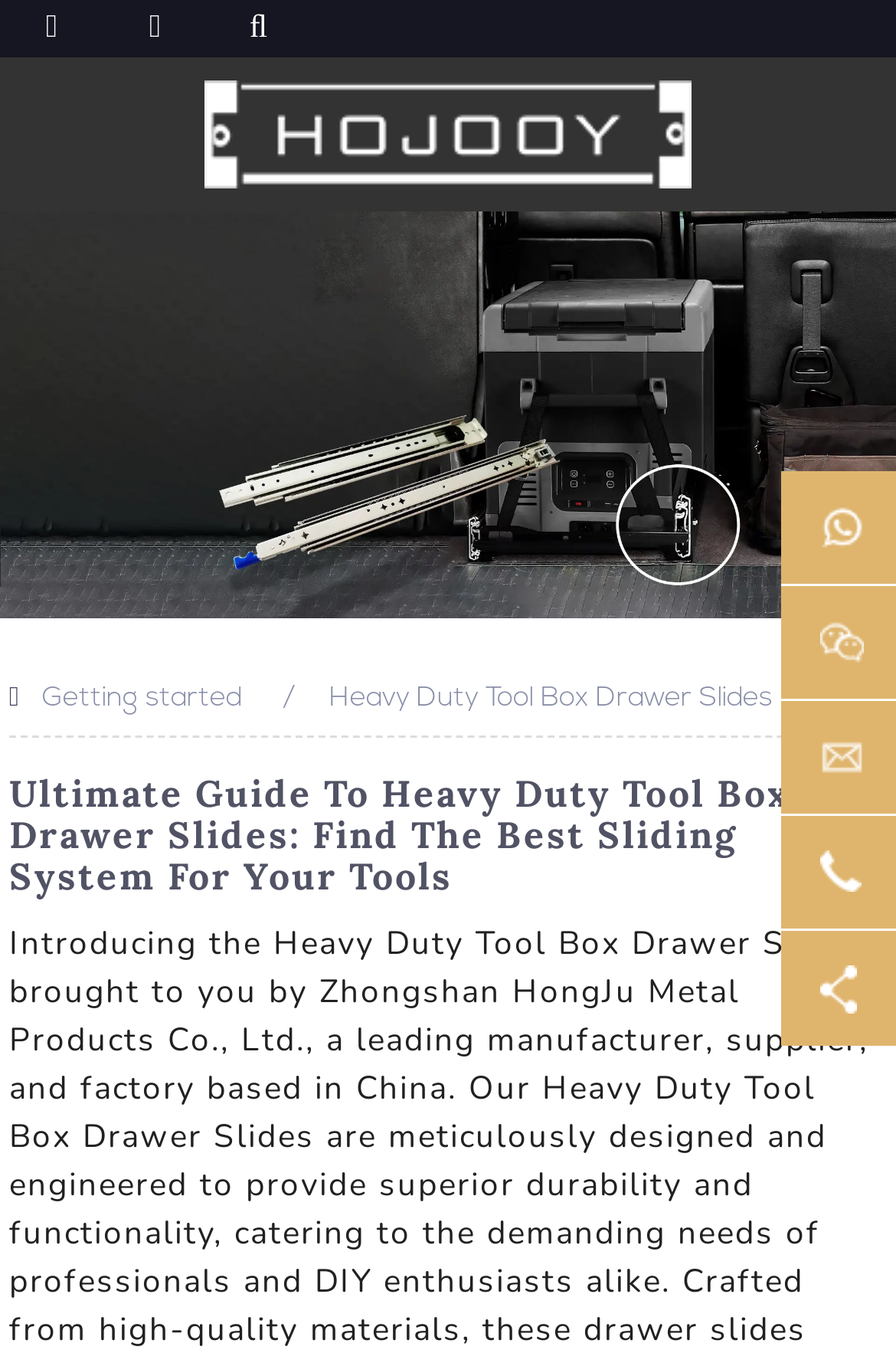Determine the main heading of the webpage and generate its text.

Ultimate Guide To Heavy Duty Tool Box Drawer Slides: Find The Best Sliding System For Your Tools